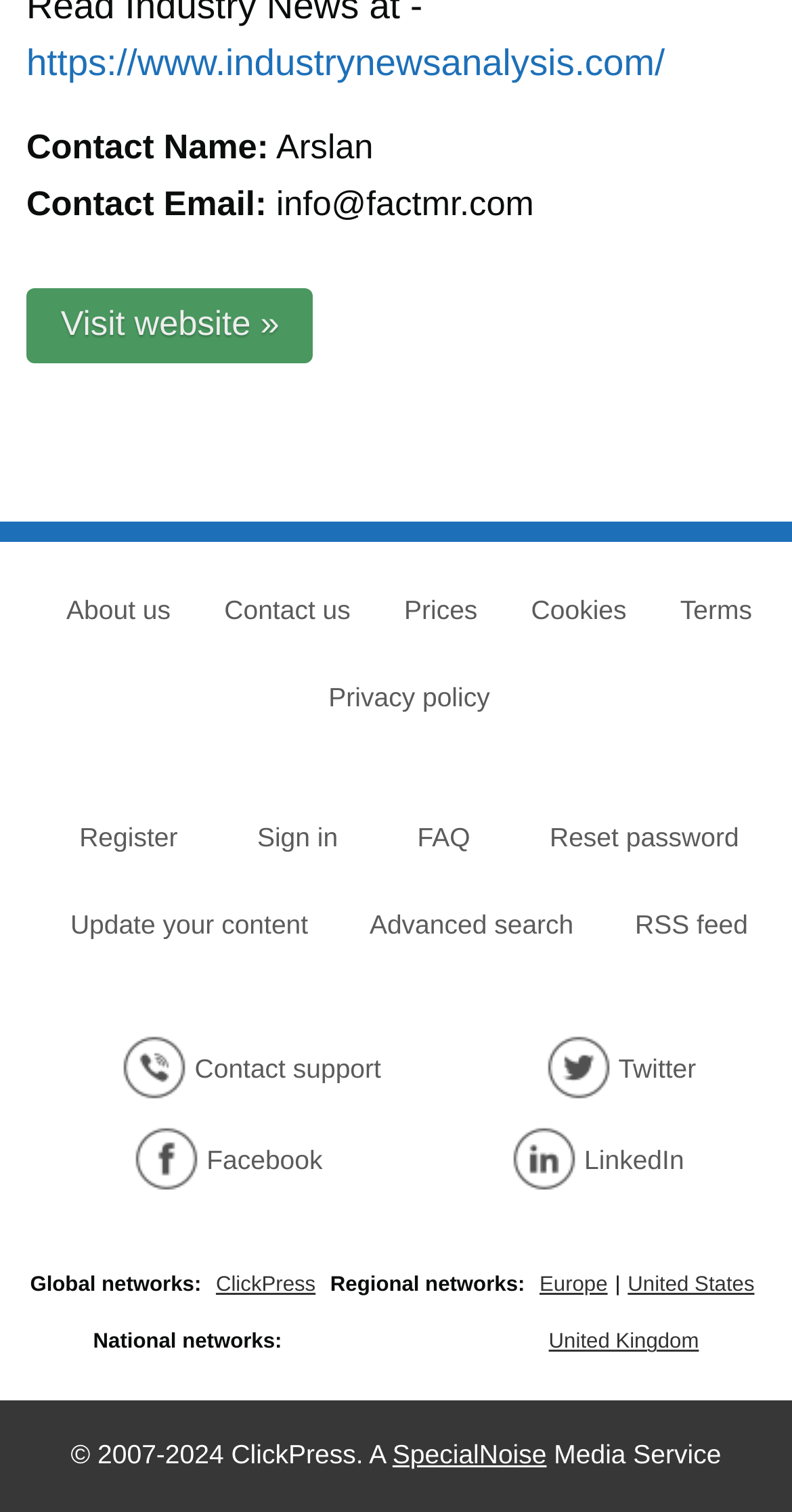Please determine the bounding box coordinates of the element to click in order to execute the following instruction: "Search using advanced search". The coordinates should be four float numbers between 0 and 1, specified as [left, top, right, bottom].

[0.467, 0.592, 0.724, 0.633]